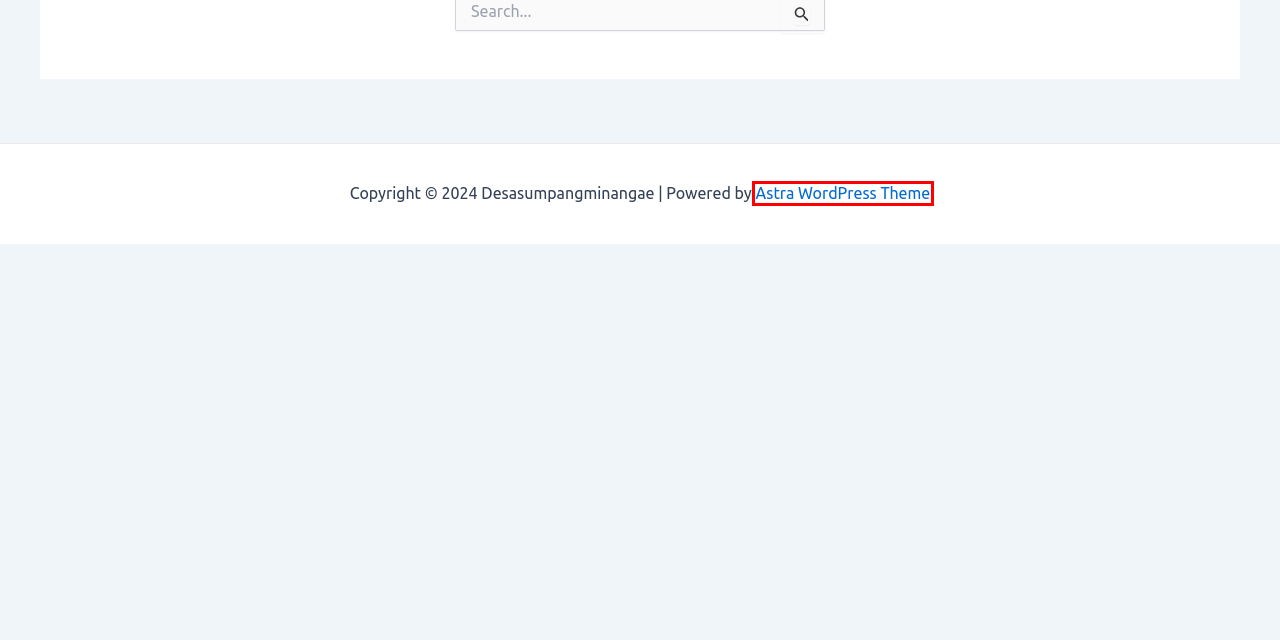Review the screenshot of a webpage containing a red bounding box around an element. Select the description that best matches the new webpage after clicking the highlighted element. The options are:
A. Cookie Policy – Desasumpangminangae
B. Privacy Policy – Desasumpangminangae
C. About – Desasumpangminangae
D. Astra – Fast, Lightweight & Customizable WordPress Theme - Download Now!
E. Terms of Use – Desasumpangminangae
F. Contact – Desasumpangminangae
G. Desasumpangminangae
H. DMCA – Desasumpangminangae

D